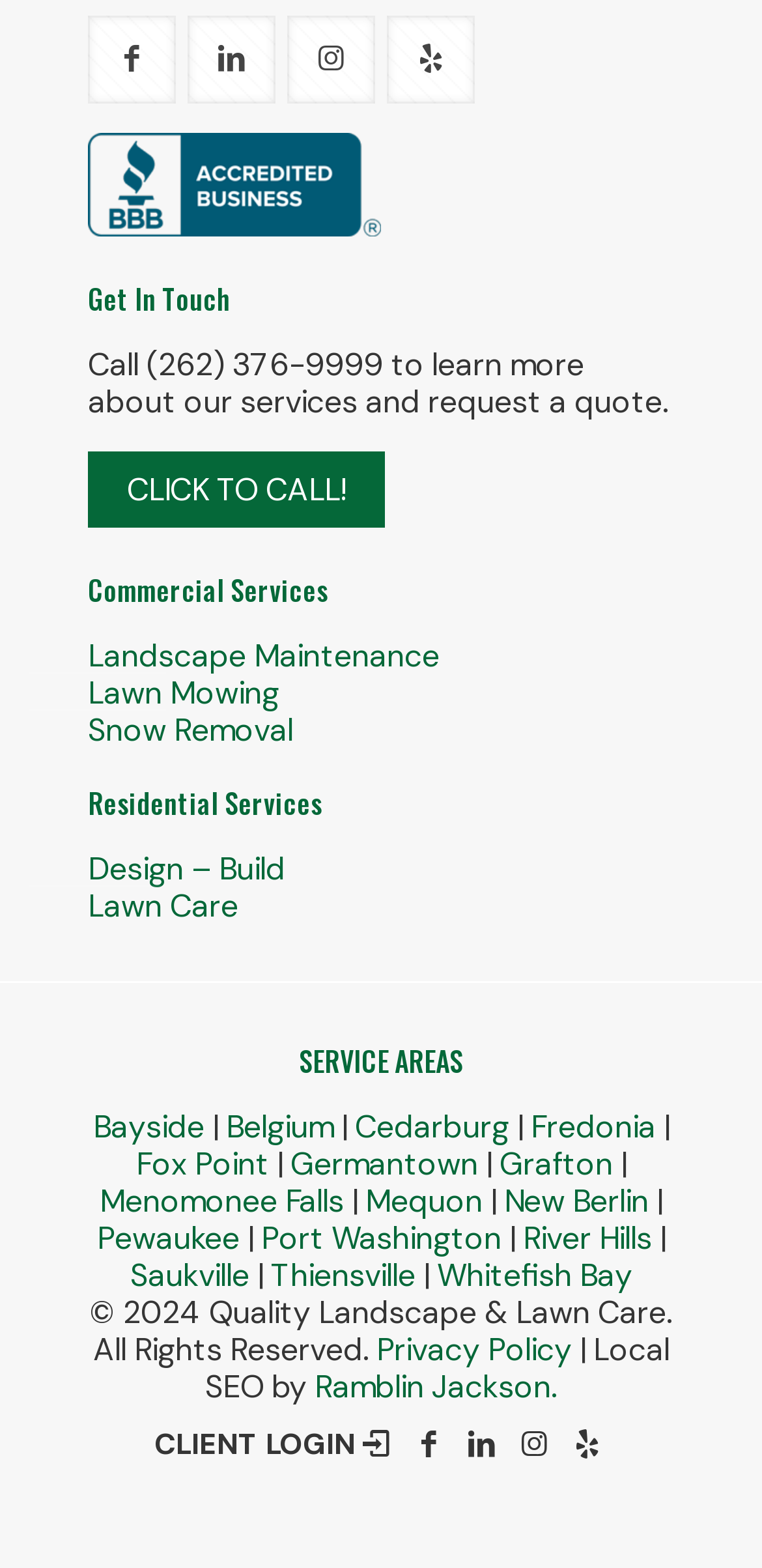Find the bounding box coordinates for the element described here: "Landscape Maintenance".

[0.115, 0.406, 0.885, 0.43]